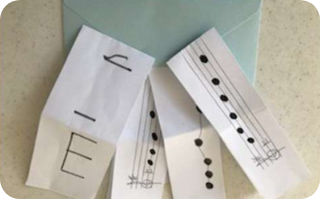Respond with a single word or phrase to the following question:
What is the prominent symbol on the first sheet?

The letter 'E'